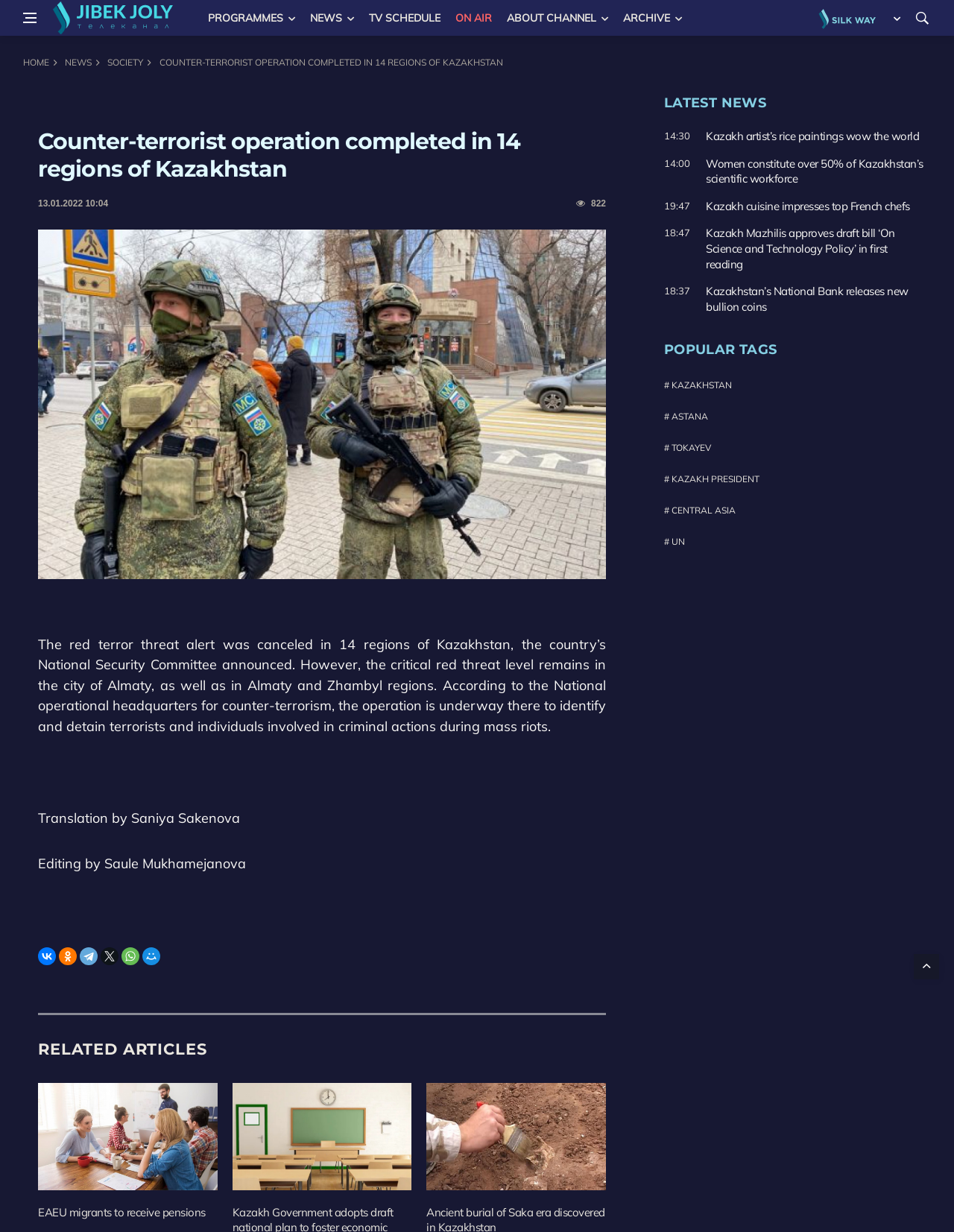Please identify the coordinates of the bounding box that should be clicked to fulfill this instruction: "Share on VKontakte".

[0.04, 0.769, 0.059, 0.783]